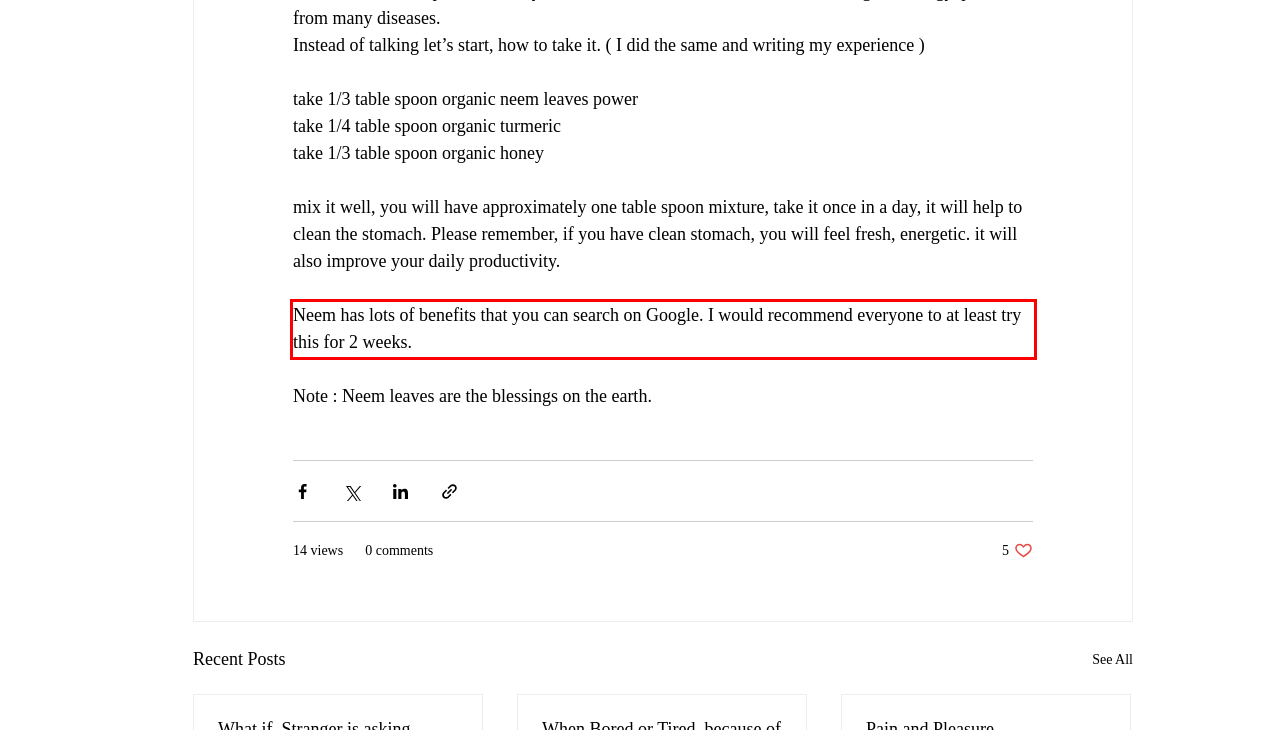Please look at the webpage screenshot and extract the text enclosed by the red bounding box.

Neem has lots of benefits that you can search on Google. I would recommend everyone to at least try this for 2 weeks.